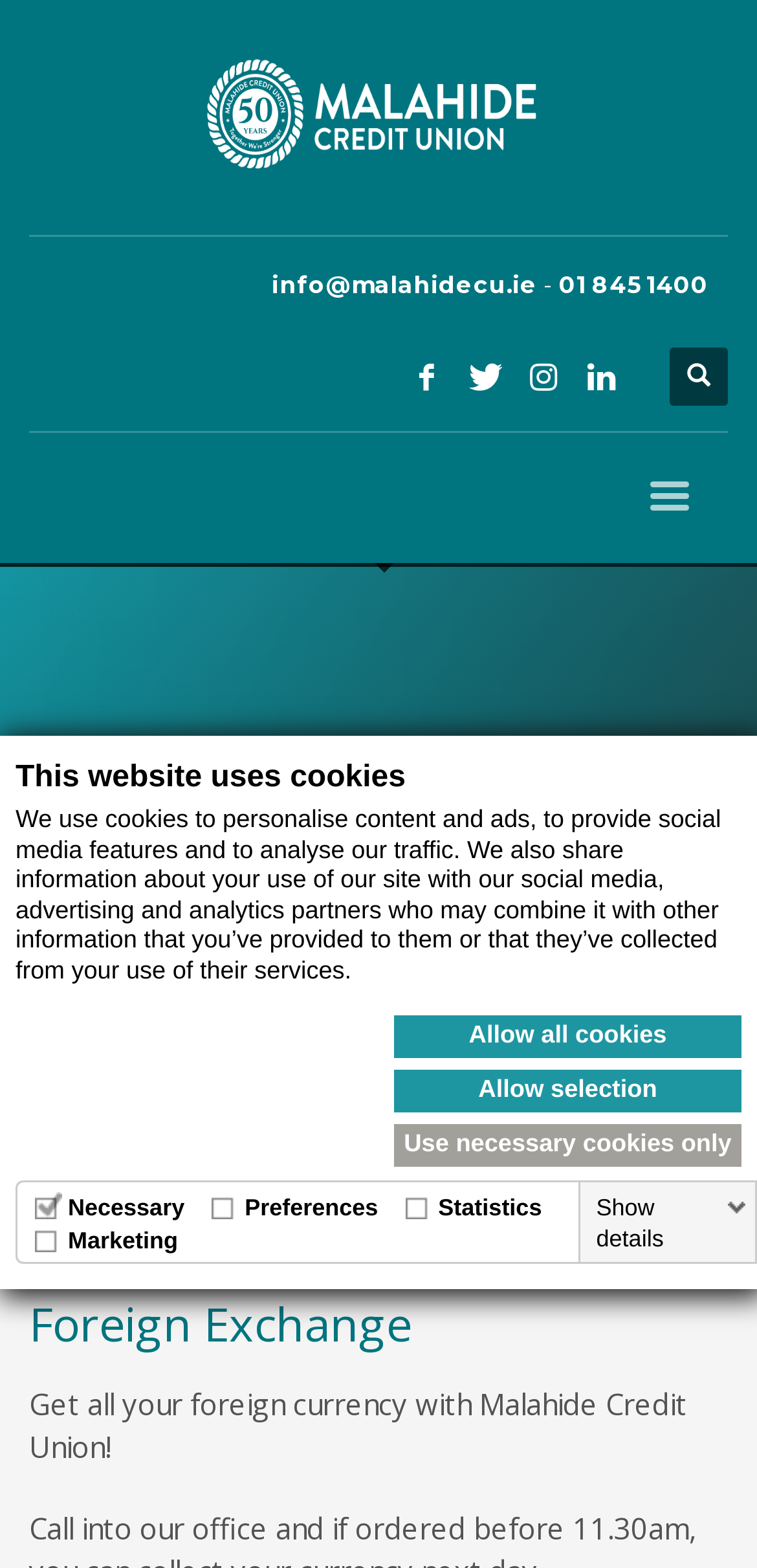Could you highlight the region that needs to be clicked to execute the instruction: "Click the 'HOME' link"?

[0.038, 0.563, 0.123, 0.582]